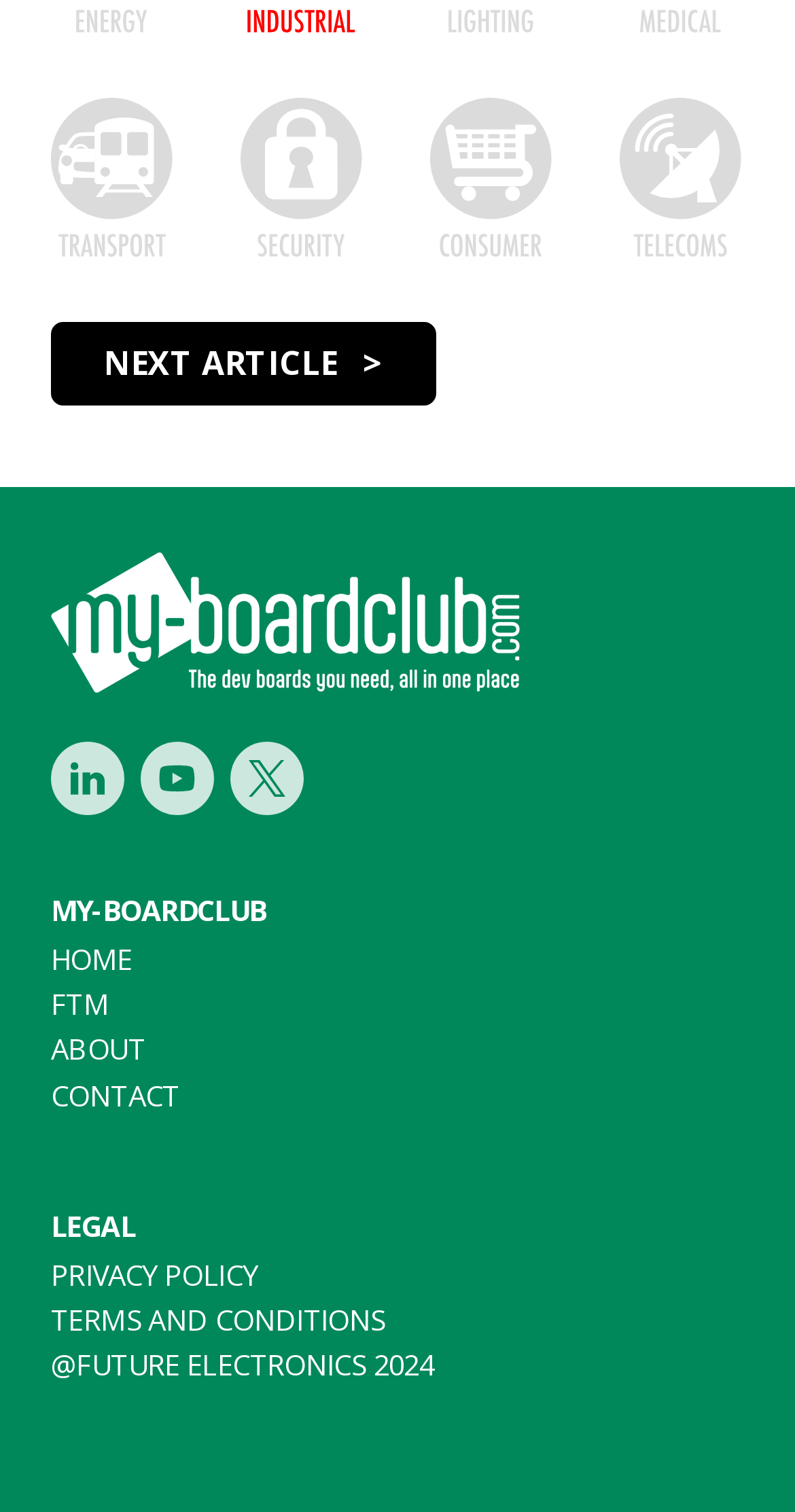Analyze the image and deliver a detailed answer to the question: What is the last link in the footer section?

I looked at the links in the footer section and found that the last link is '@FUTURE ELECTRONICS 2024'.